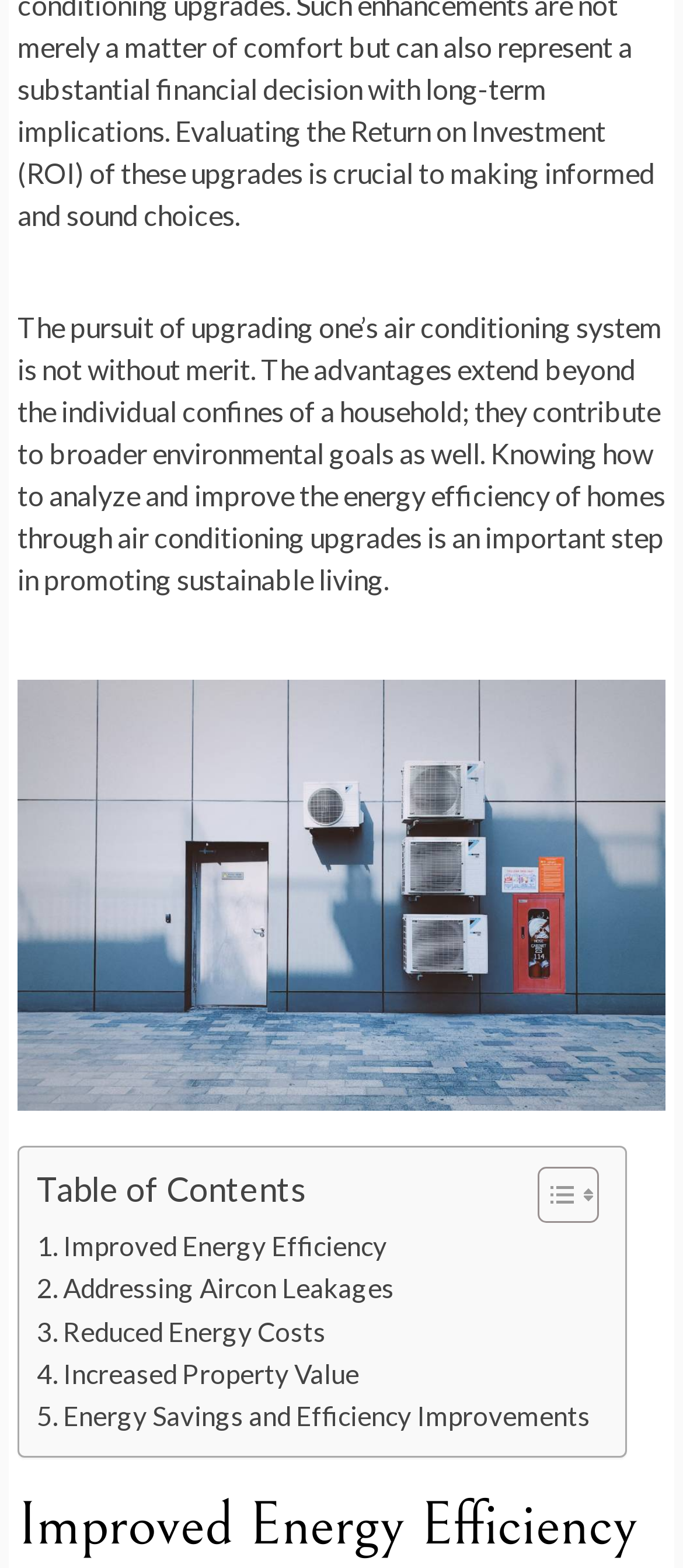Identify the bounding box of the UI component described as: "Toggle".

[0.749, 0.743, 0.864, 0.781]